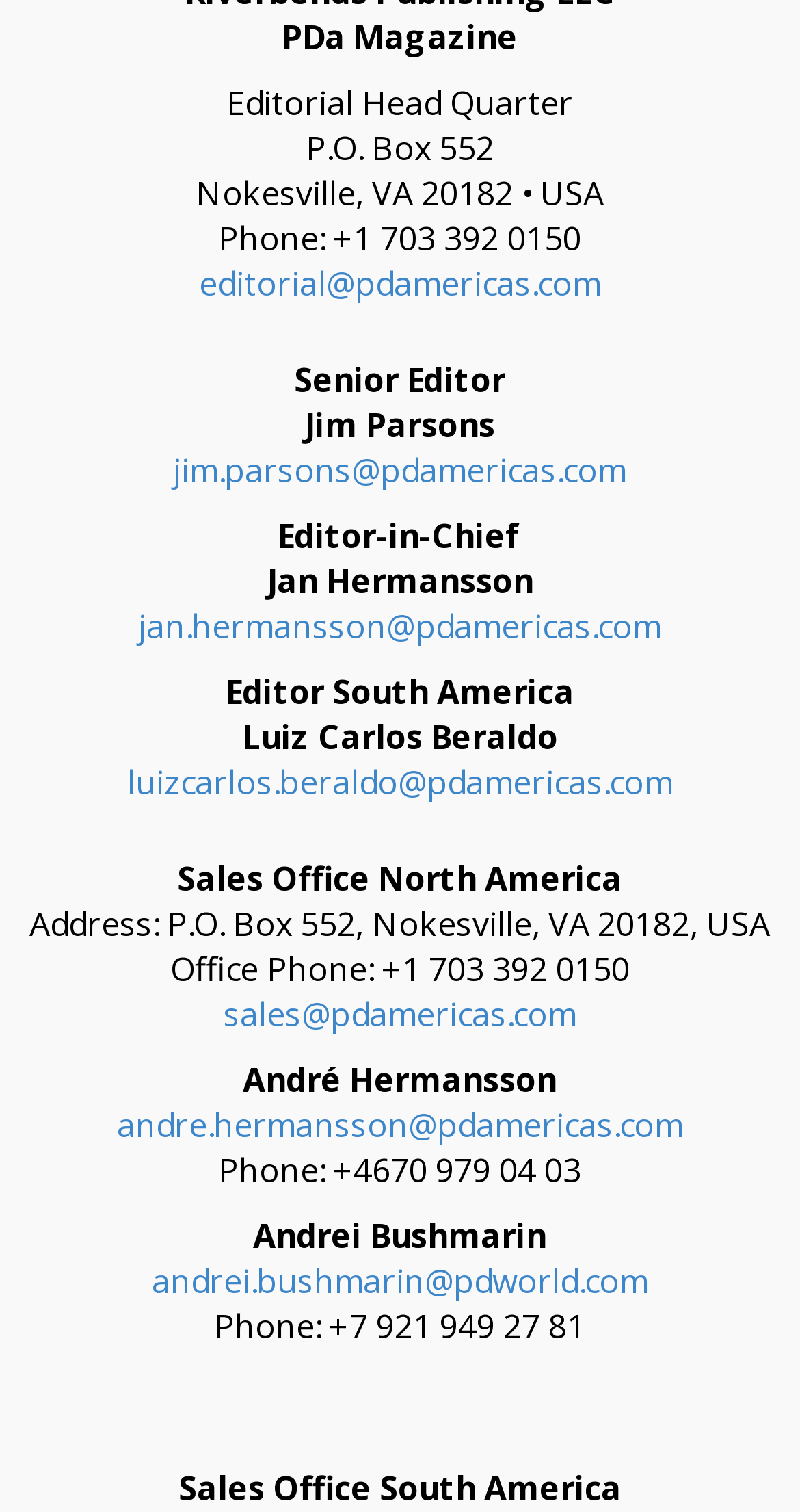What is the phone number of the Sales Office North America?
Answer briefly with a single word or phrase based on the image.

+1 703 392 0150